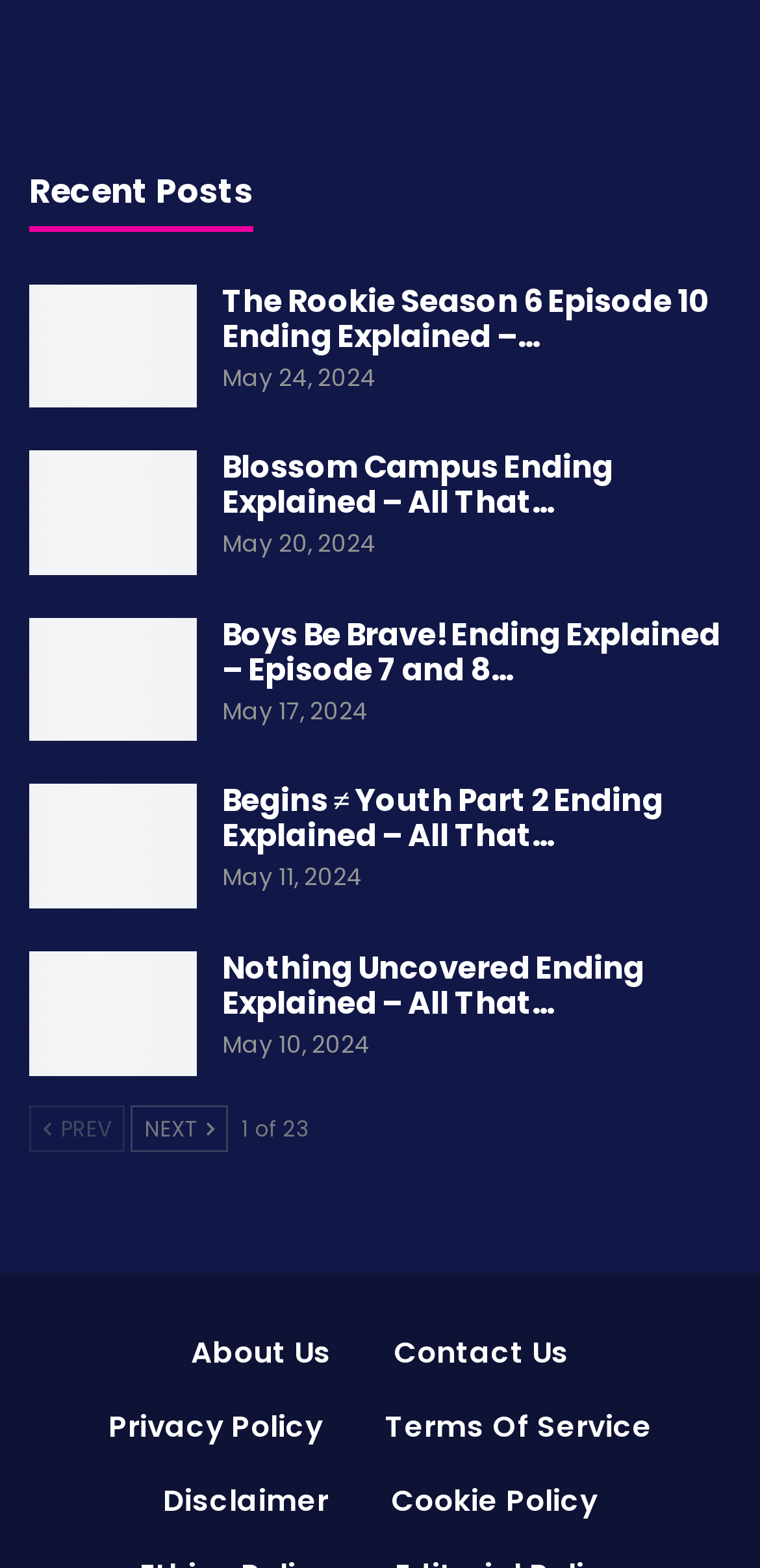Please specify the bounding box coordinates of the region to click in order to perform the following instruction: "Go to The Rookie Season 6 Episode 10 Ending Explained".

[0.292, 0.177, 0.933, 0.228]